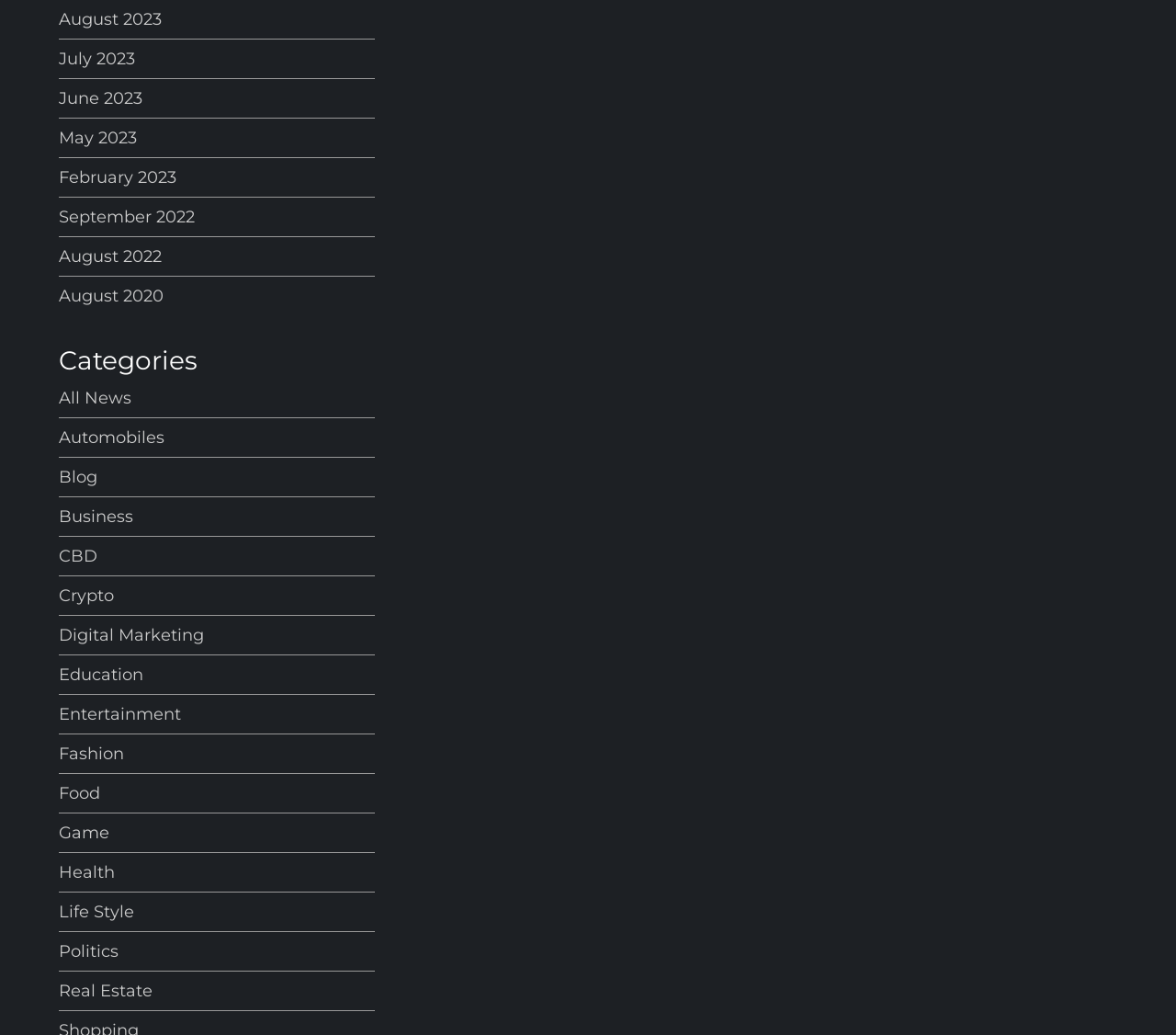How many months are listed from 2022?
Refer to the image and give a detailed answer to the query.

I looked at the list of links at the top of the page and found two months listed from 2022: 'September 2022' and 'August 2022'.